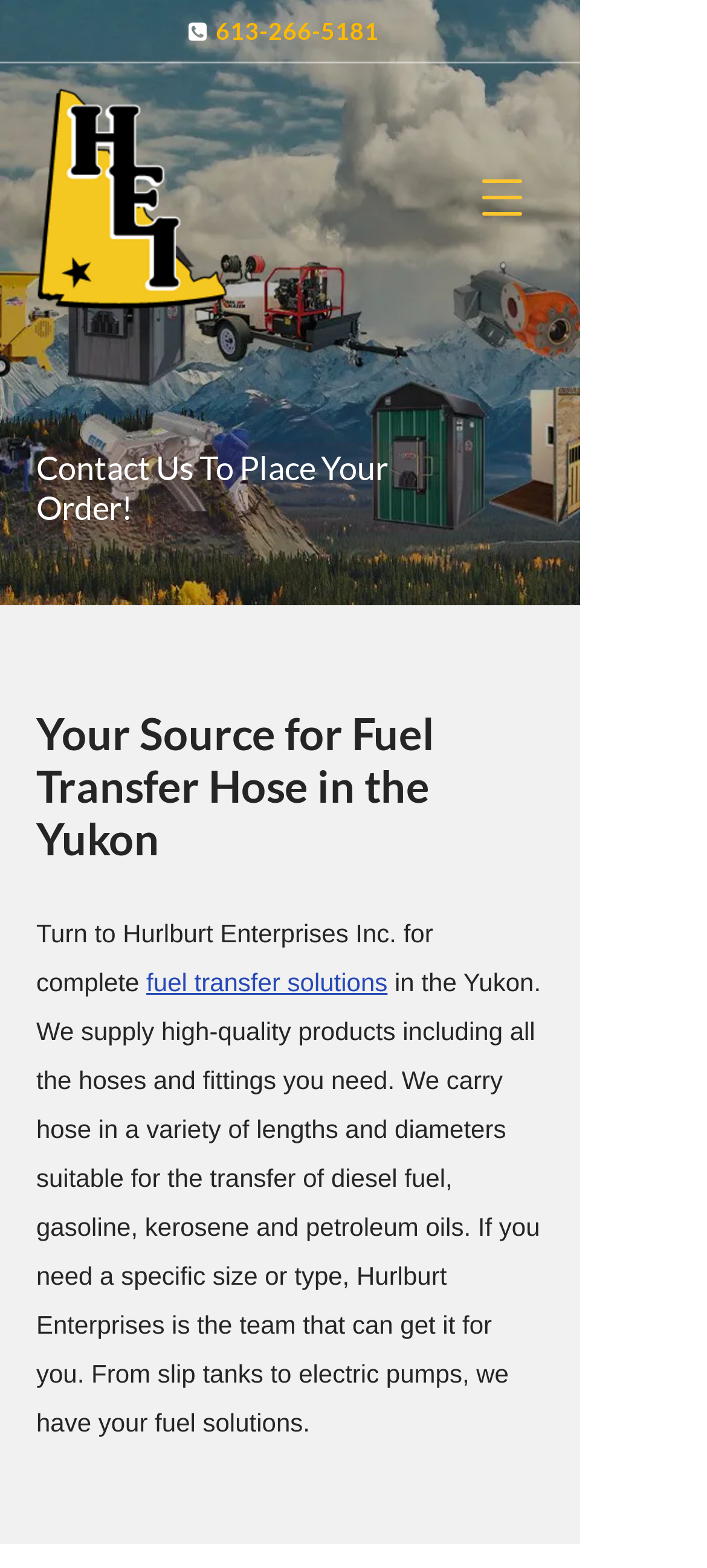What types of products do they carry?
Answer the question with detailed information derived from the image.

The StaticText element mentions that the company carries 'hose in a variety of lengths and diameters' as well as 'all the hoses and fittings you need'. This suggests that the company carries a range of hoses and fittings suitable for fuel transfer.